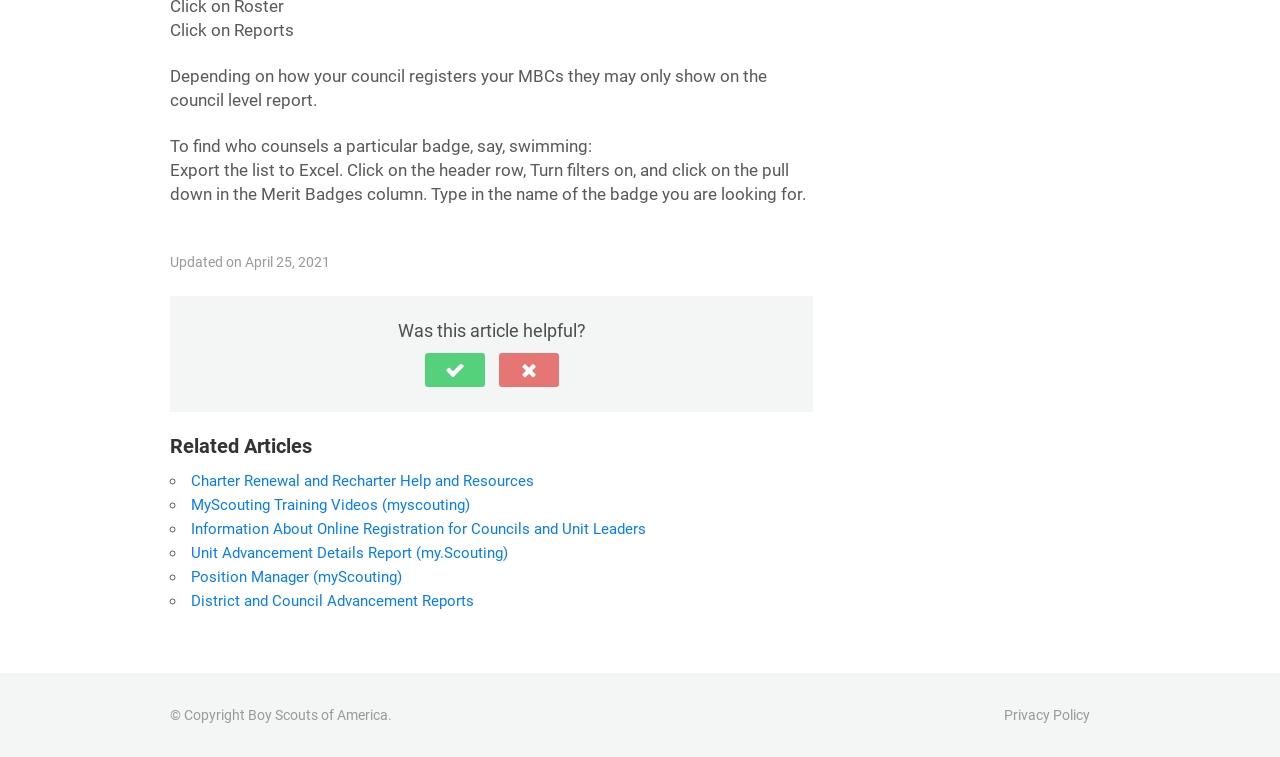Please specify the bounding box coordinates in the format (top-left x, top-left y, bottom-right x, bottom-right y), with values ranging from 0 to 1. Identify the bounding box for the UI component described as follows: District and Council Advancement Reports

[0.149, 0.783, 0.37, 0.806]